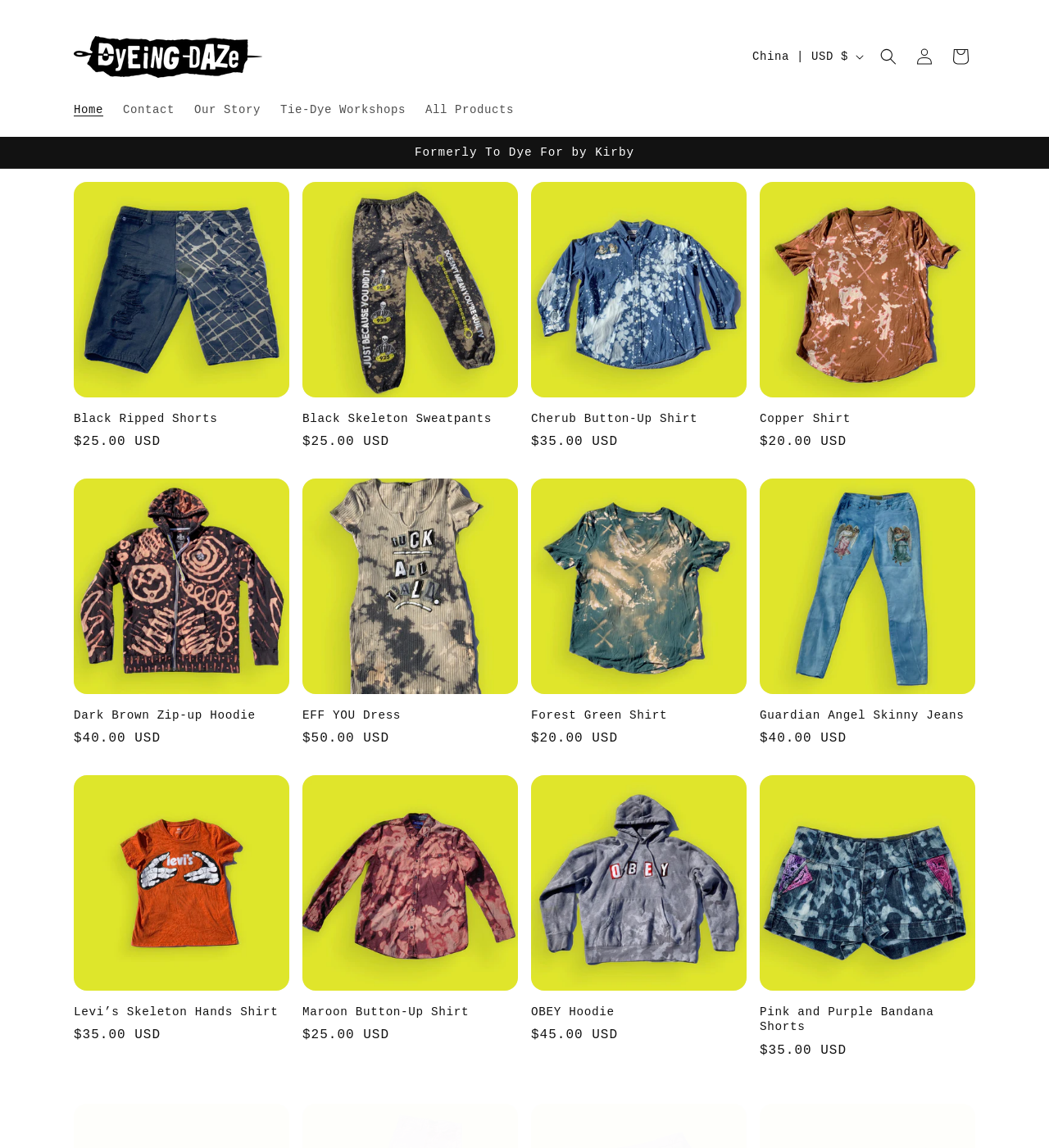Give a one-word or short phrase answer to the question: 
How many products are displayed on the webpage?

12